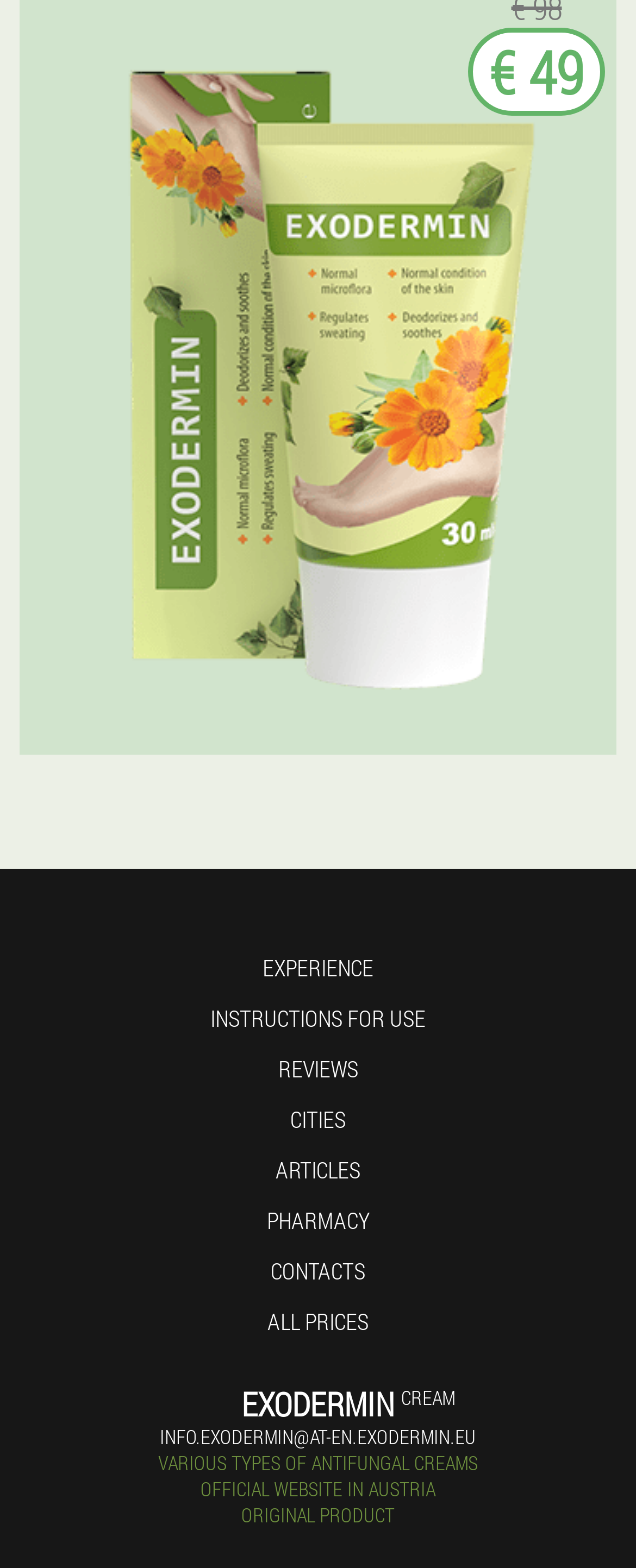Locate the bounding box coordinates of the clickable part needed for the task: "click EXPERIENCE".

[0.413, 0.607, 0.587, 0.626]